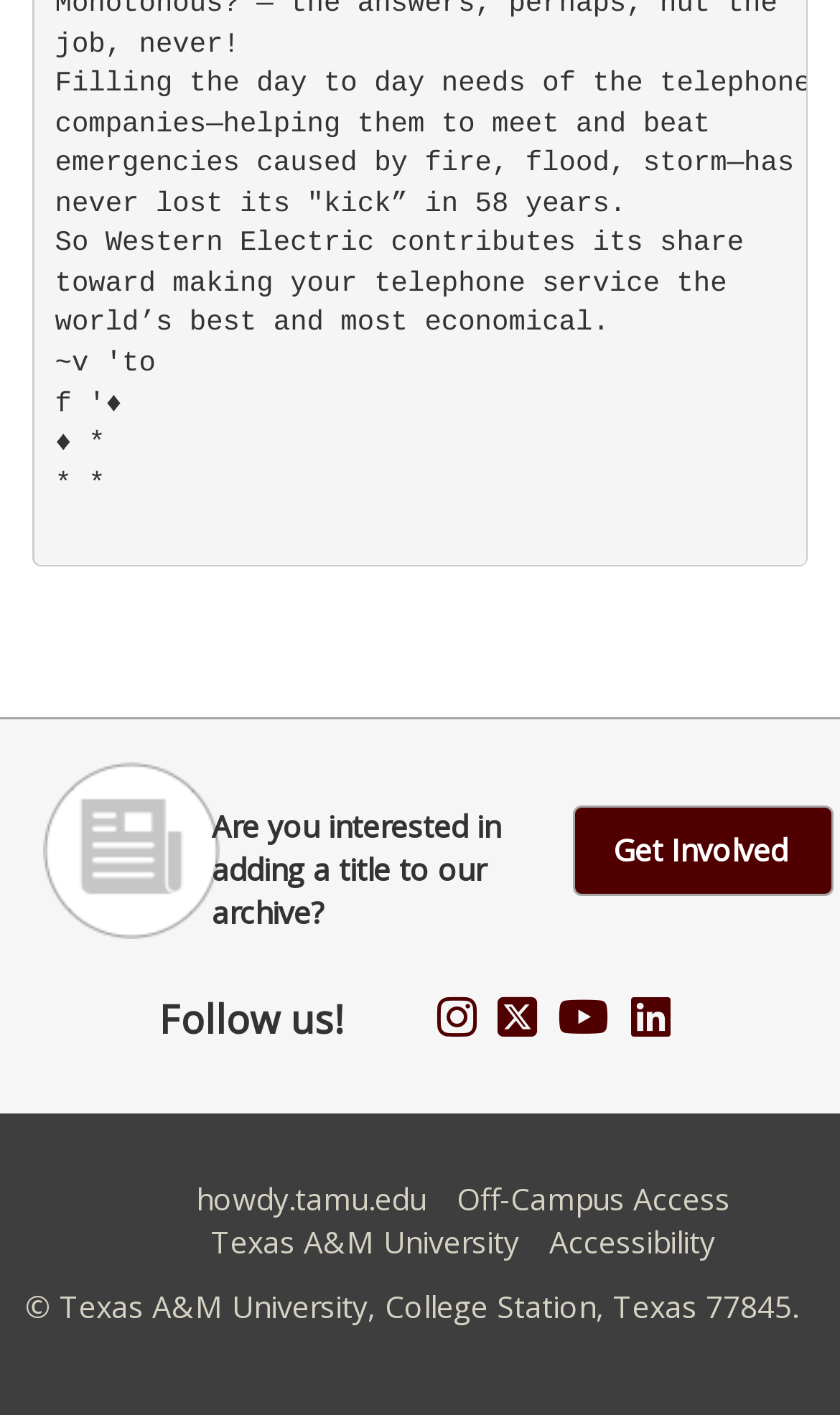Predict the bounding box coordinates of the area that should be clicked to accomplish the following instruction: "Learn more about Off-Campus Access". The bounding box coordinates should consist of four float numbers between 0 and 1, i.e., [left, top, right, bottom].

[0.544, 0.833, 0.869, 0.862]